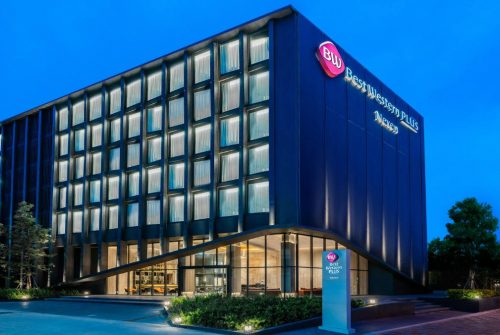Illustrate the image with a detailed caption.

The image showcases the exterior of the Best Western Plus Nexen hotel, a modern and stylish midscale accommodation located in Pattaya, Thailand. Captured during twilight, the building features a contemporary architectural design with a sleek facade, characterized by large glass windows that reflect the evening sky. The hotel’s prominent signage, including the recognizable Best Western logo, highlights its brand identity. Surrounding the entrance are well-maintained gardens and pathways, creating an inviting atmosphere for both leisure and business travelers. The hotel is strategically situated near the beach and various attractions, making it an excellent choice for visitors to the vibrant seafront city.